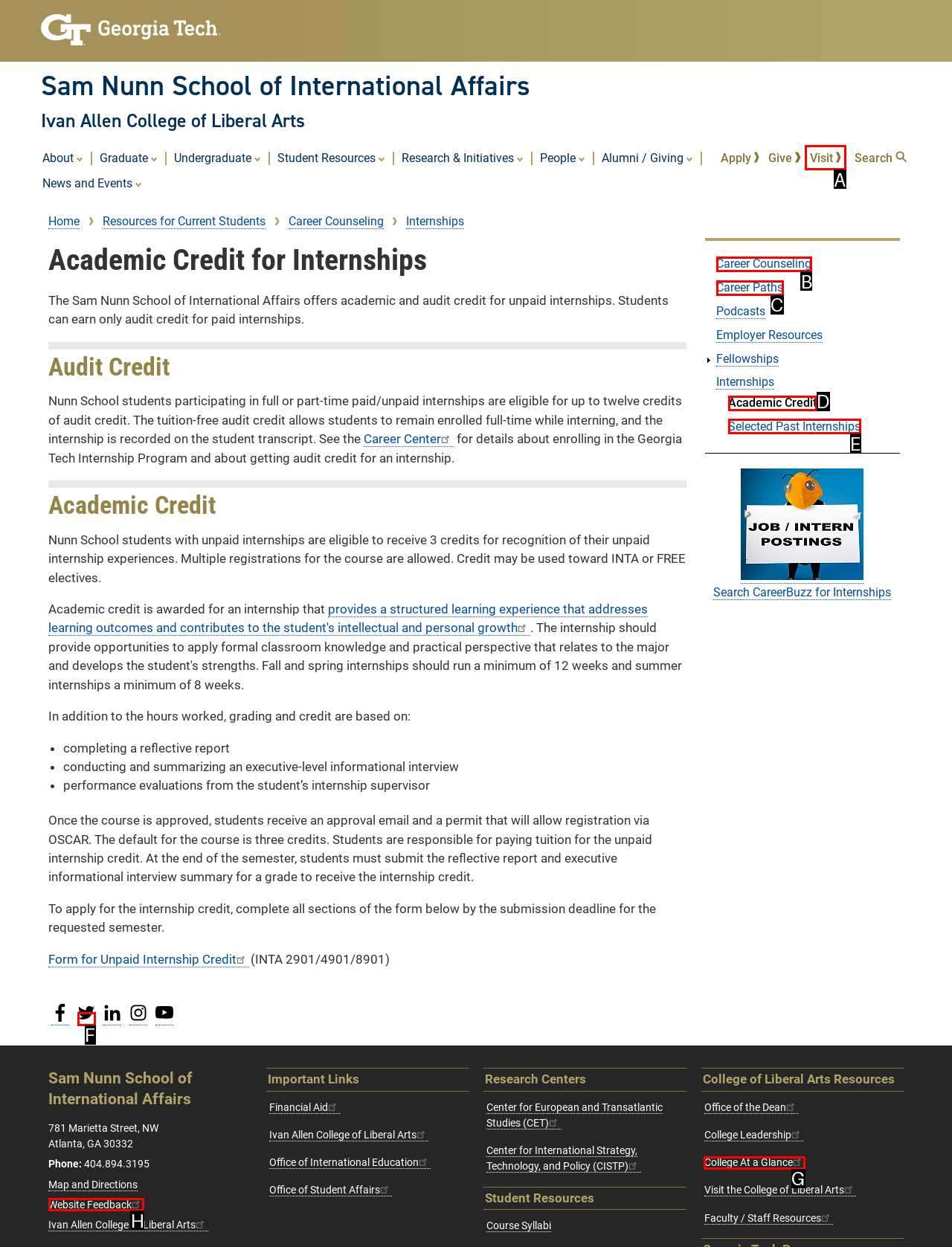For the instruction: Visit the 'Career Counseling' page, determine the appropriate UI element to click from the given options. Respond with the letter corresponding to the correct choice.

B